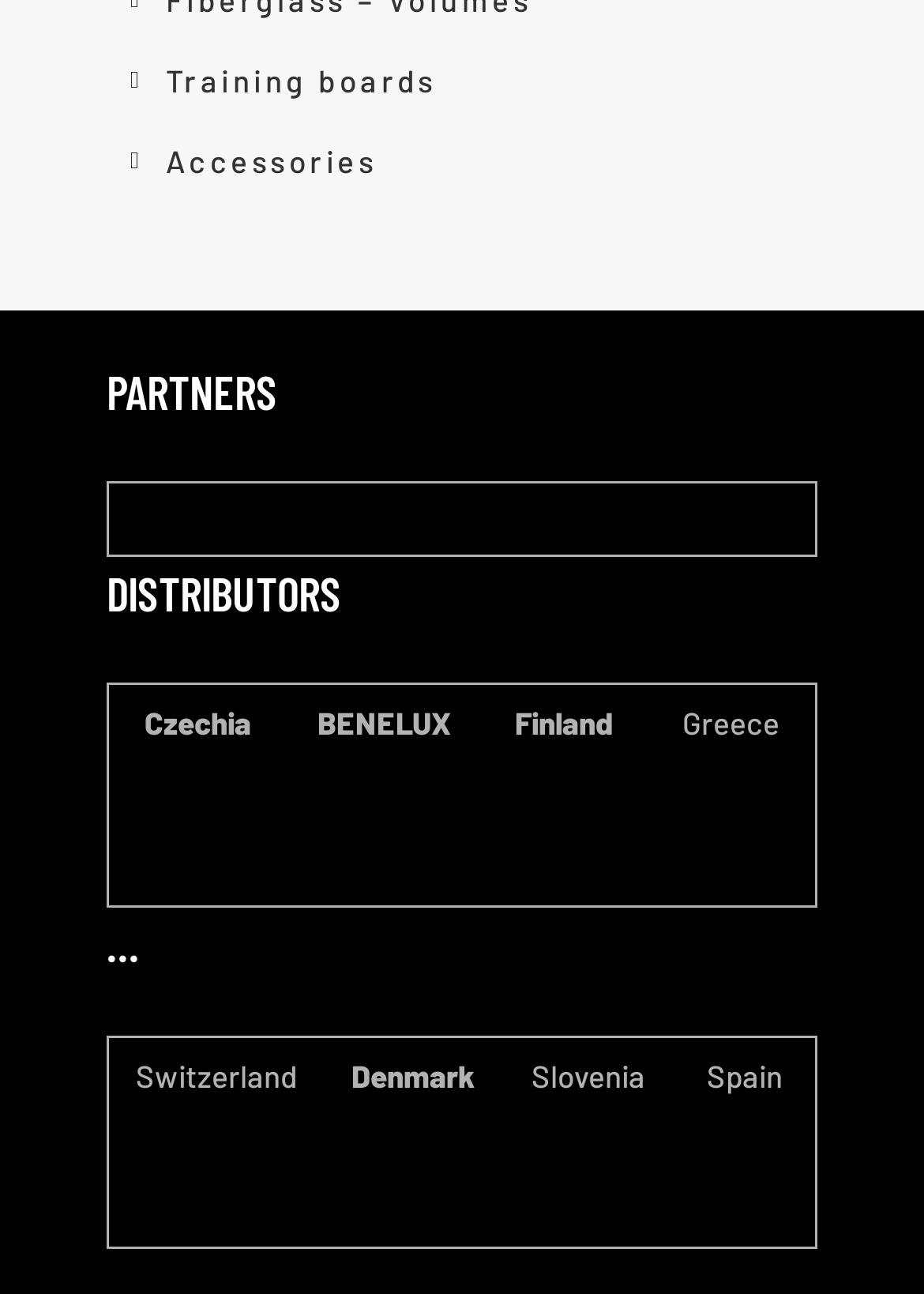What is the logo of 'BENELUX Shopholds'?
Refer to the image and provide a one-word or short phrase answer.

Shopholds logo